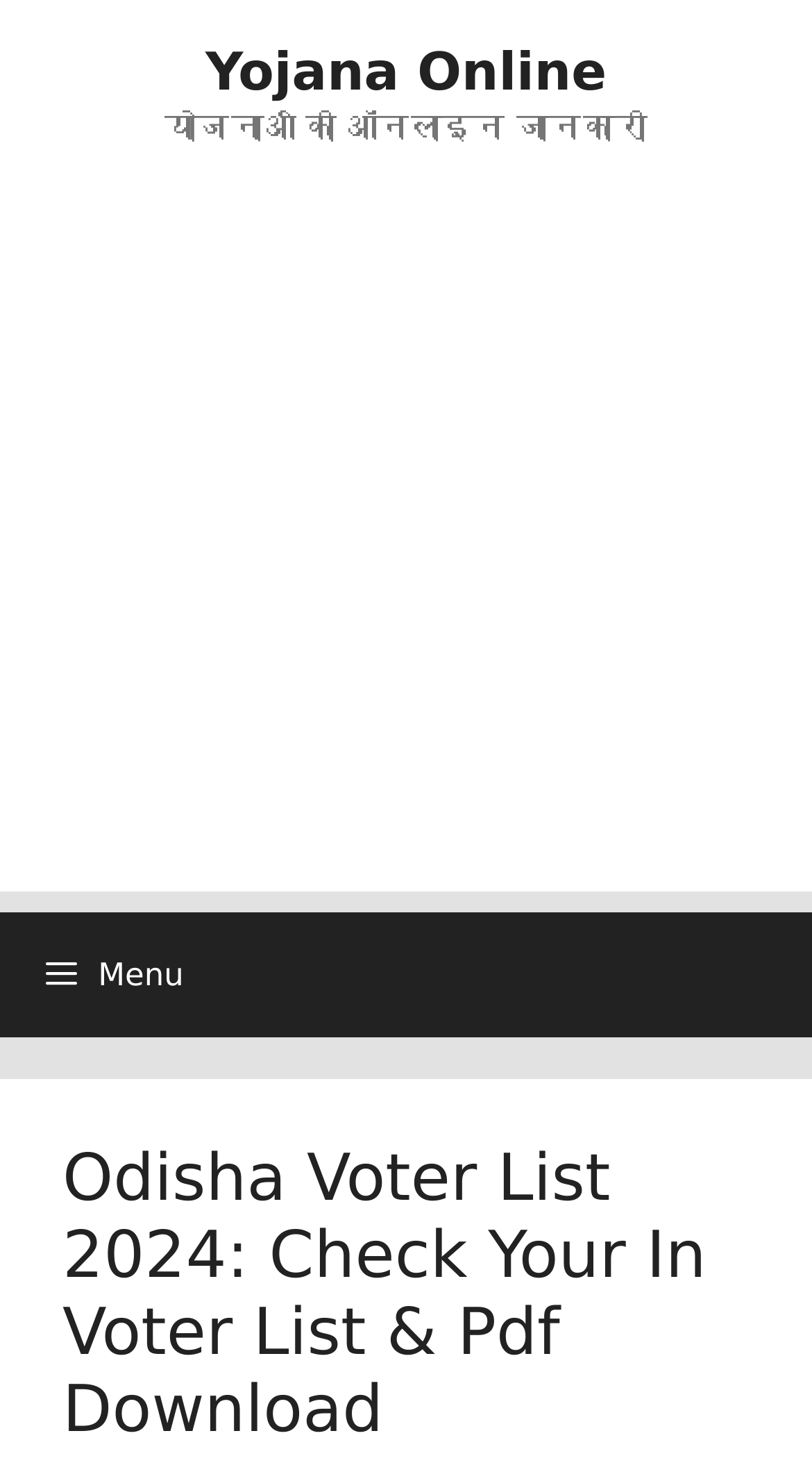What is the language of the website?
Using the image, respond with a single word or phrase.

Hindi and English